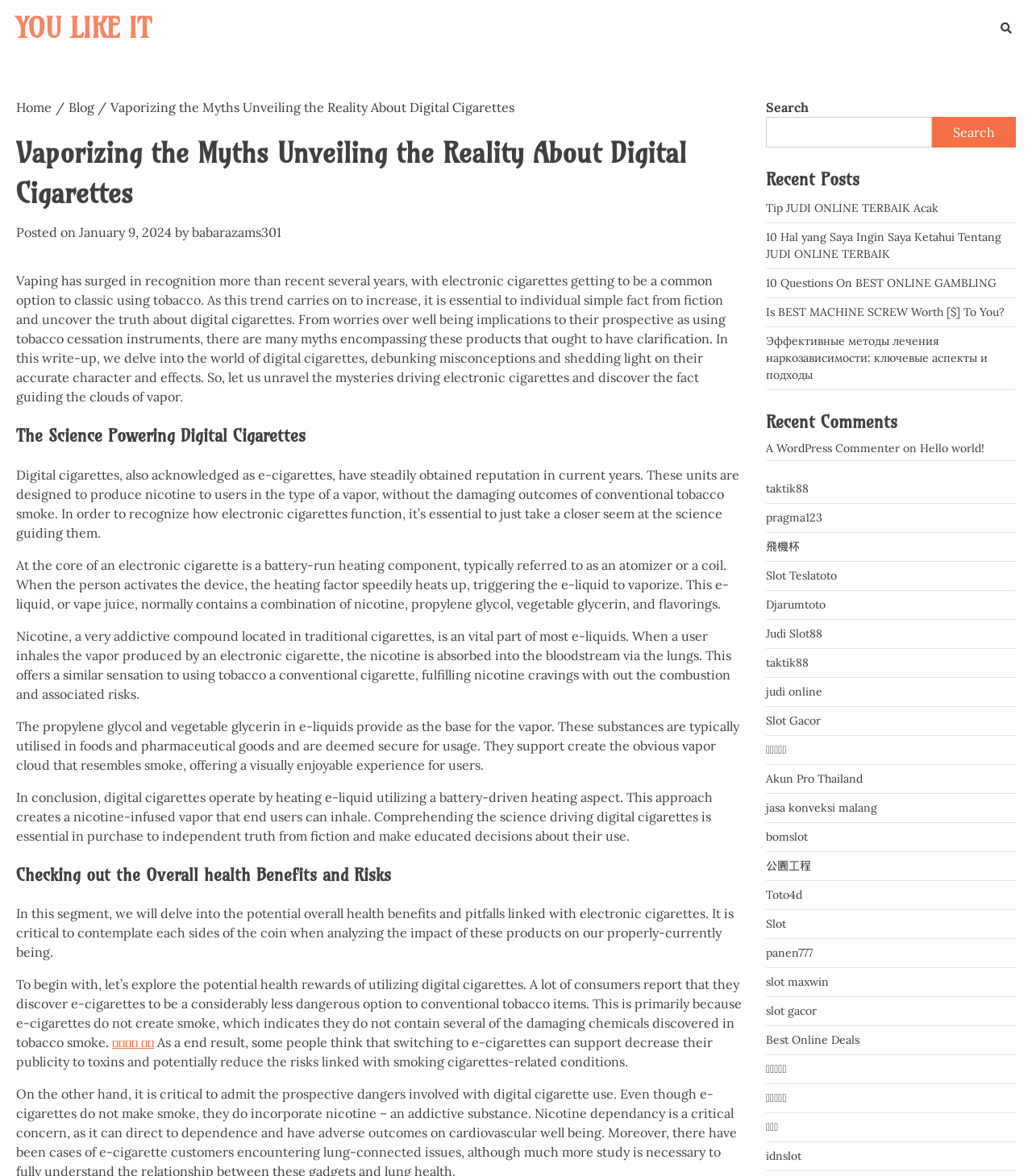Specify the bounding box coordinates of the element's area that should be clicked to execute the given instruction: "Check the 'Recent Posts' section". The coordinates should be four float numbers between 0 and 1, i.e., [left, top, right, bottom].

[0.742, 0.142, 0.984, 0.163]